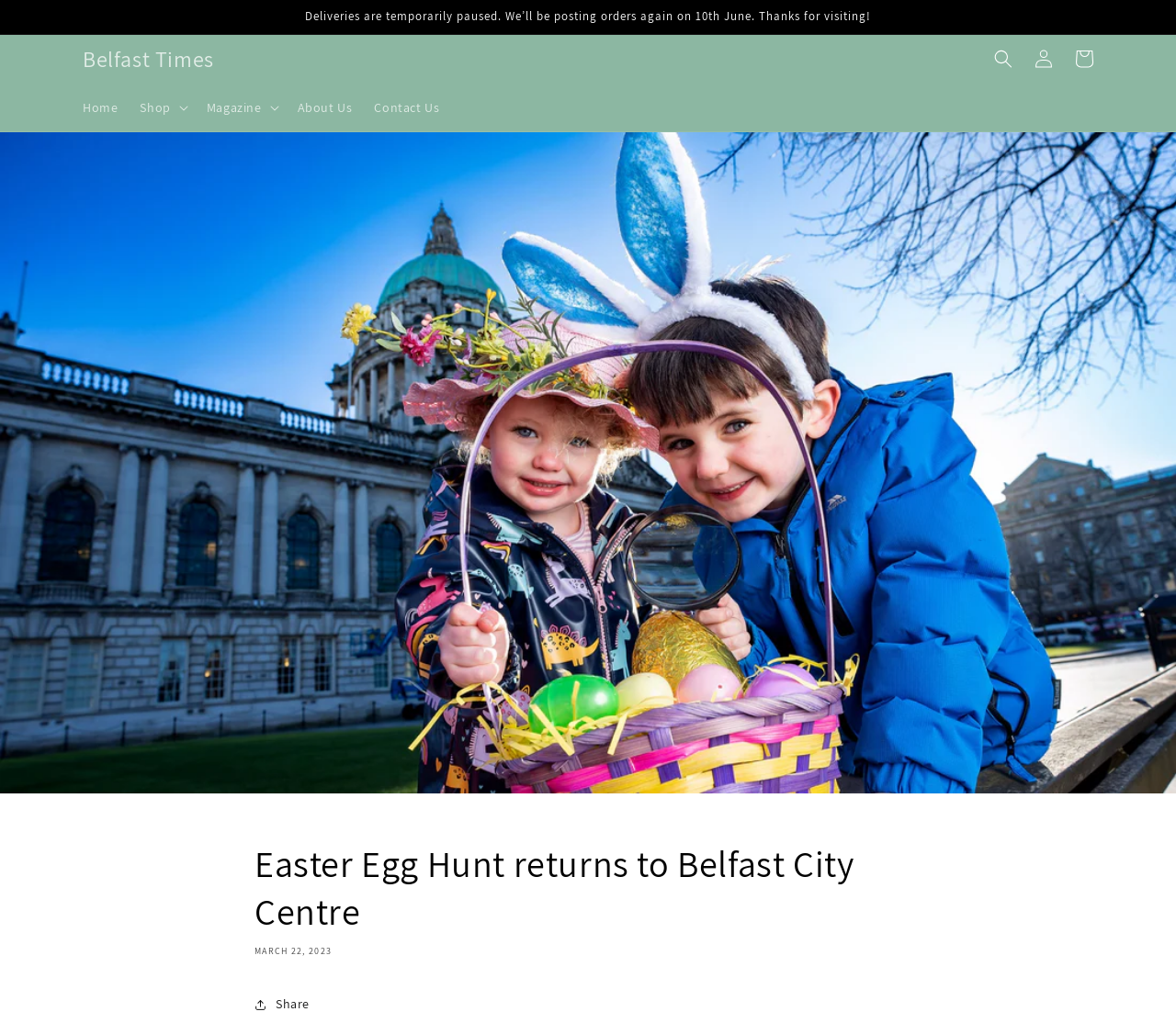What is the purpose of the button with the icon?
Provide a detailed and extensive answer to the question.

I found this button in the top-right corner of the webpage, and based on its description and icon, I inferred that it is a search button.